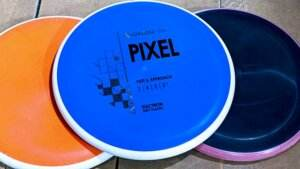Elaborate on all the features and components visible in the image.

This image showcases three vibrant disc golf discs from the Axiom Simon Line Pixel series, prominently featuring their unique colors and designs. The discs are displayed on a flat surface, with the central disc being a striking blue, clearly labeled with the word "PIXEL" in bold letters. Flanking it on the left is an orange disc, and on the right, a dark purple disc with a subtle pink rim. This visual highlights the variety and appeal of the discs, which come in different blends—soft, medium, and firm—catering to diverse player preferences. The image is part of the "Axiom Simon Line Pixel Review" section, emphasizing the product's significance in the world of disc golf equipment.